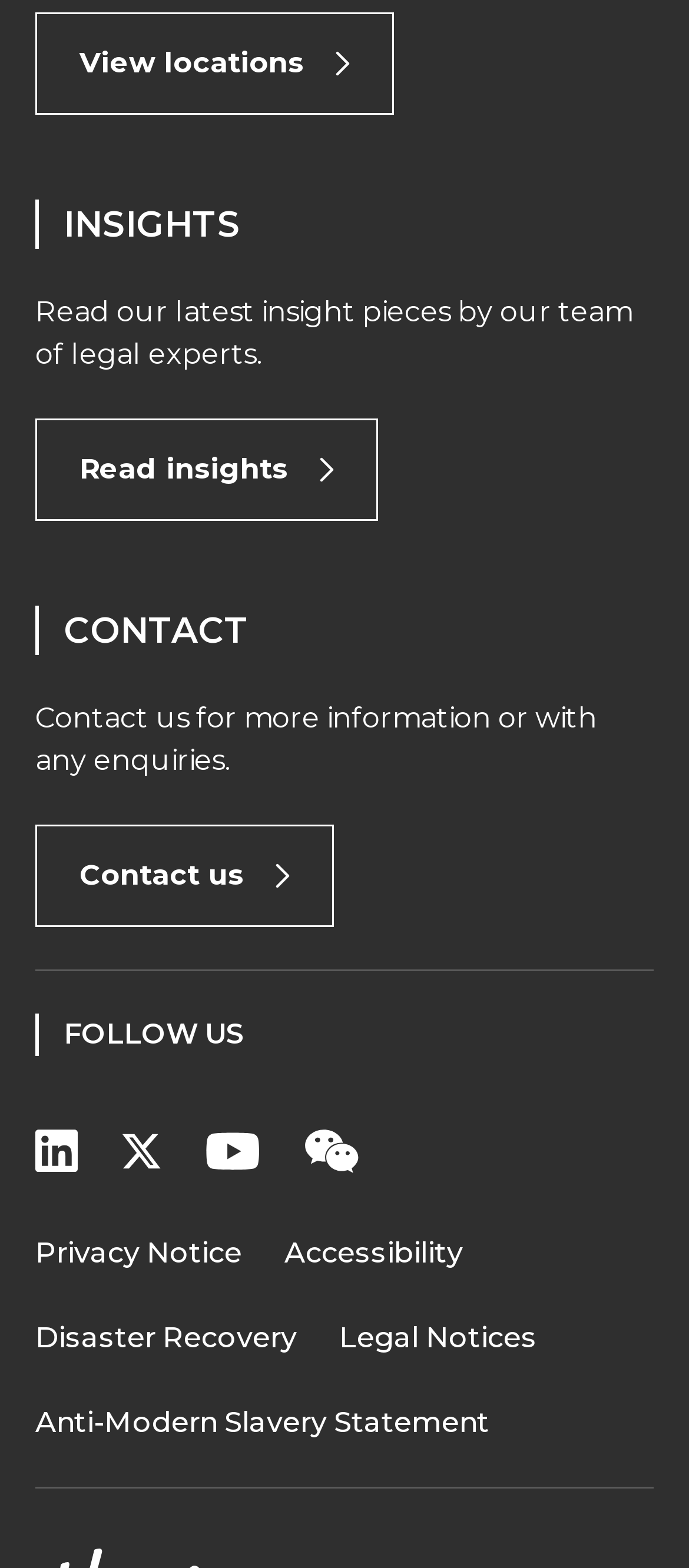Locate the bounding box coordinates of the element I should click to achieve the following instruction: "Contact us".

[0.051, 0.526, 0.485, 0.591]